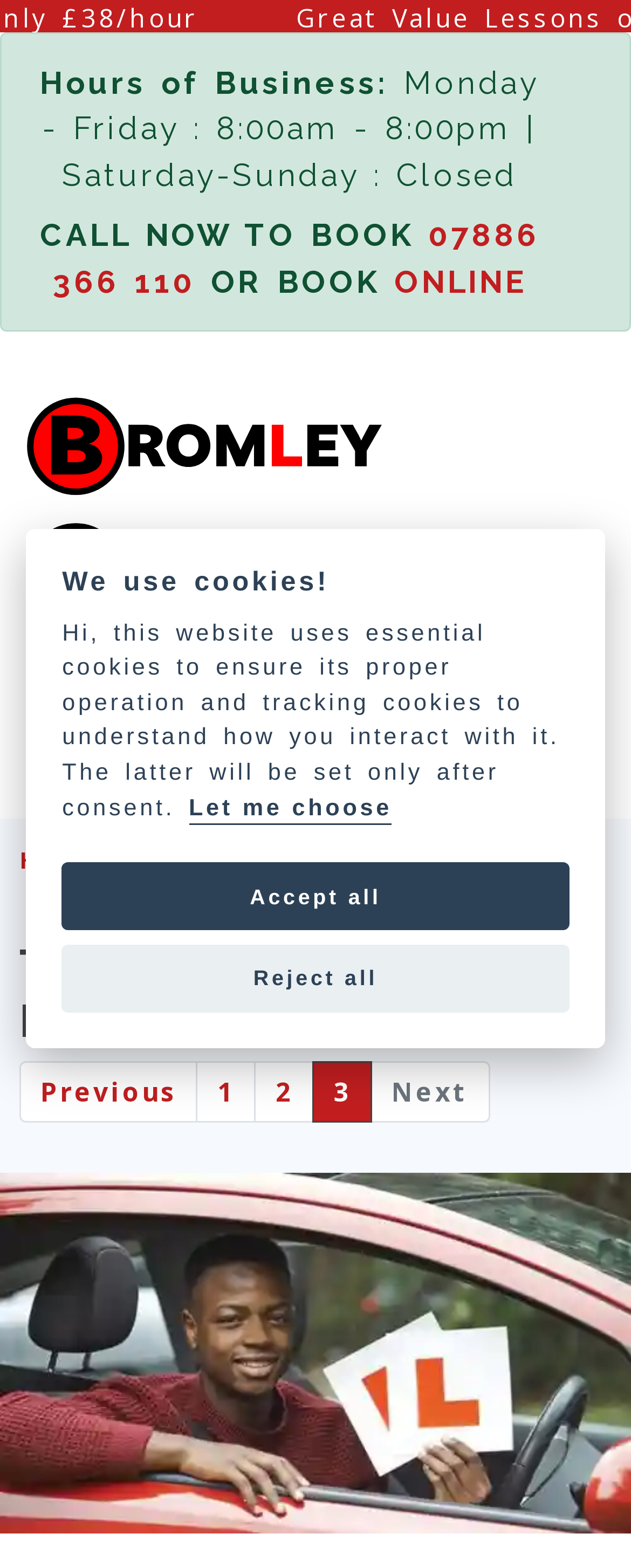Bounding box coordinates are given in the format (top-left x, top-left y, bottom-right x, bottom-right y). All values should be floating point numbers between 0 and 1. Provide the bounding box coordinate for the UI element described as: 07886 366 110

[0.084, 0.138, 0.854, 0.191]